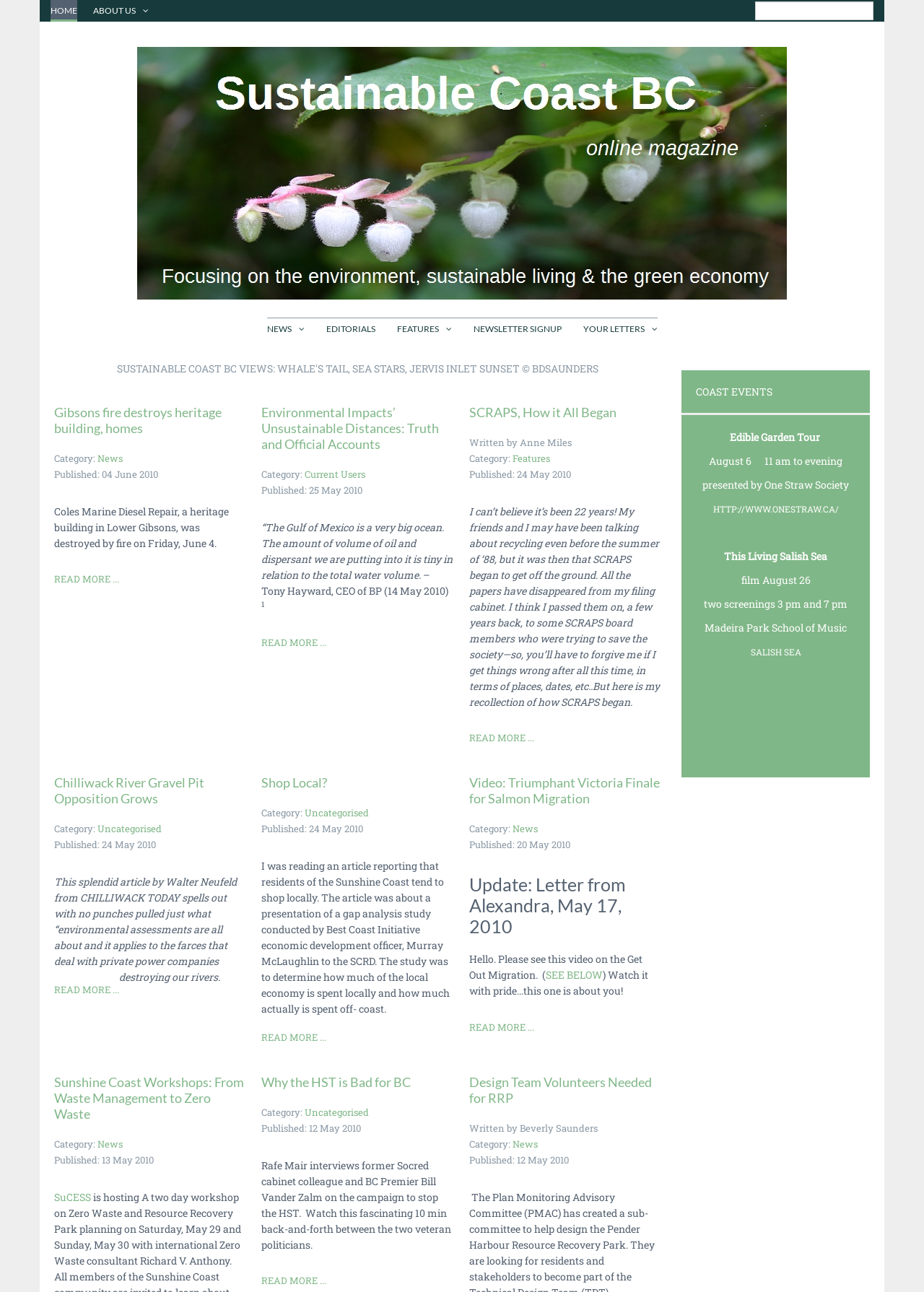Locate the bounding box coordinates of the area you need to click to fulfill this instruction: 'Click on Video: Triumphant Victoria Finale for Salmon Migration'. The coordinates must be in the form of four float numbers ranging from 0 to 1: [left, top, right, bottom].

[0.507, 0.6, 0.714, 0.624]